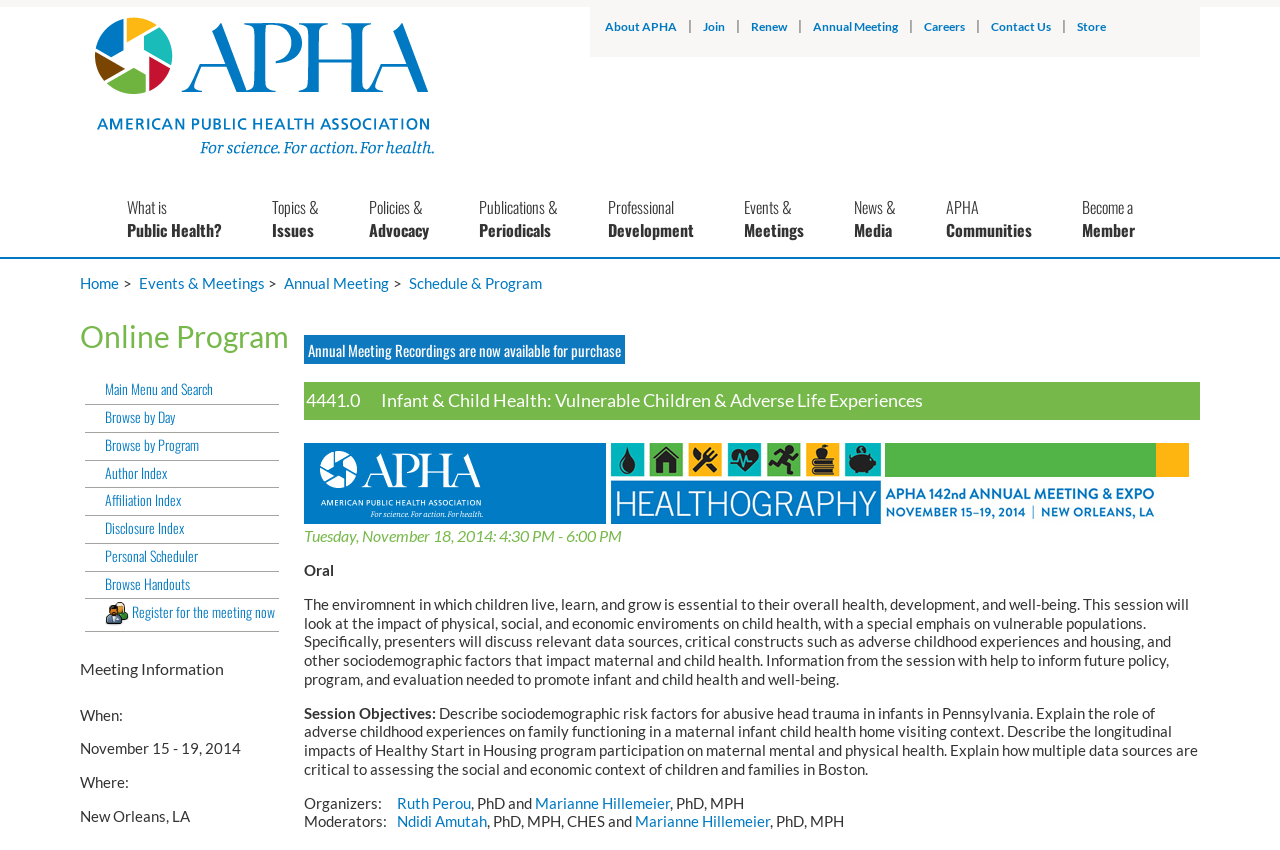Explain the features and main sections of the webpage comprehensively.

The webpage is about the 142nd APHA Annual Meeting and Exposition, focusing on Infant & Child Health: Vulnerable Children & Adverse Life Experiences. At the top, there is a navigation menu with links to "About APHA", "Join", "Renew", "Annual Meeting", "Careers", "Contact Us", and "Store". Below the navigation menu, there is a large image taking up most of the width of the page.

On the left side of the page, there are two columns of links. The top column has links to "What is Public Health?", "Topics & Issues", "Policies & Advocacy", "Publications & Periodicals", "Professional Development", "Events & Meetings", "News & Media", and "APHA Communities". The bottom column has links to "Home", "Events & Meetings", "Annual Meeting", and "Schedule & Program".

The main content of the page is about the session "Infant & Child Health: Vulnerable Children & Adverse Life Experiences". It has a heading "Online Program" and a subheading "142nd APHA Annual Meeting and Exposition (November 15 - November 19, 2014)". Below the subheading, there is a link to the session details and an image. The session details include the date and time, "Tuesday, November 18, 2014: 4:30 PM - 6:00 PM", and a description of the session. The description explains that the session will discuss the impact of physical, social, and economic environments on child health, with a focus on vulnerable populations.

Below the session description, there are sections for "Session Objectives", "Organizers", and "Moderators". The "Session Objectives" section lists four objectives, including describing sociodemographic risk factors for abusive head trauma in infants and explaining the role of adverse childhood experiences on family functioning. The "Organizers" section lists two organizers, Ruth Perou and Marianne Hillemeier, with their titles and affiliations. The "Moderators" section lists two moderators, Ndidi Amutah and Marianne Hillemeier, with their titles and affiliations.

On the right side of the page, there are links to "Main Menu and Search", "Browse by Day", "Browse by Program", "Author Index", "Affiliation Index", "Disclosure Index", "Personal Scheduler", "Browse Handouts", and "Register for the meeting now". There is also a heading "Meeting